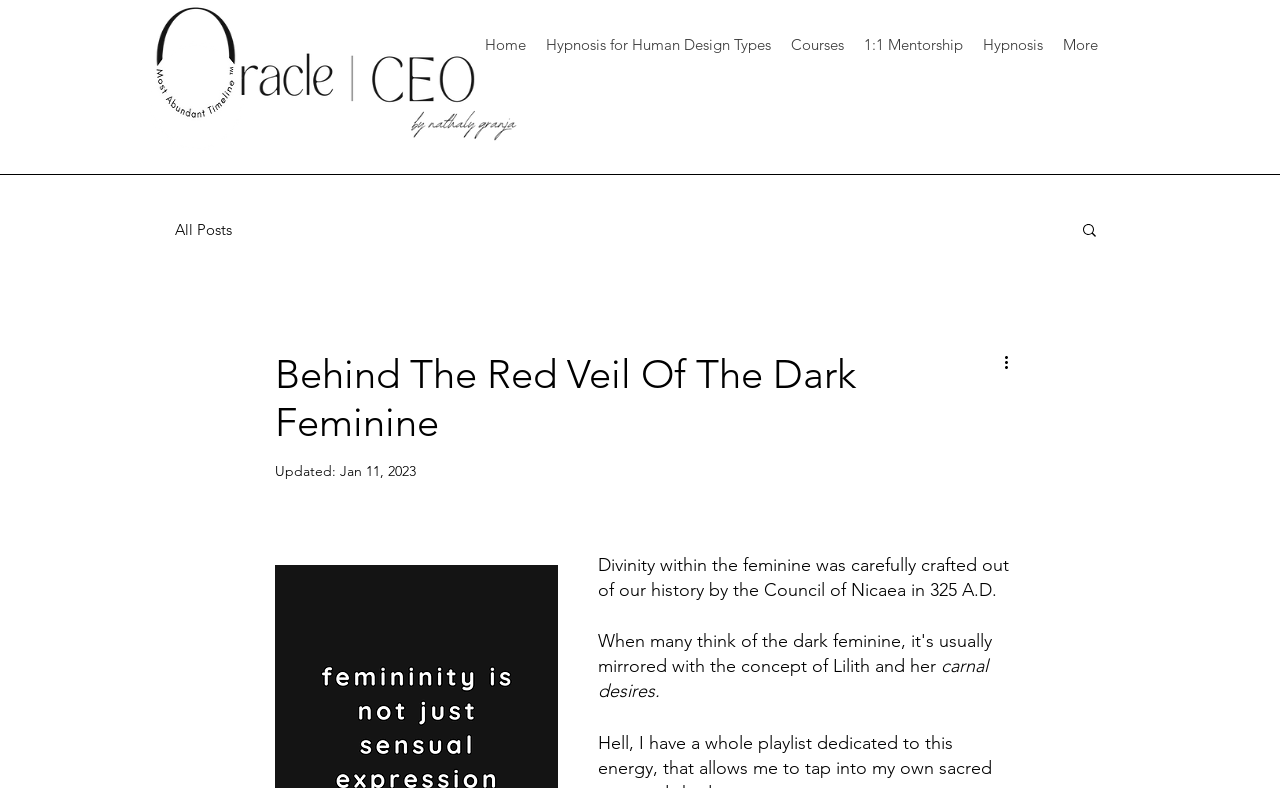Can you show the bounding box coordinates of the region to click on to complete the task described in the instruction: "Search for something"?

[0.844, 0.28, 0.859, 0.307]